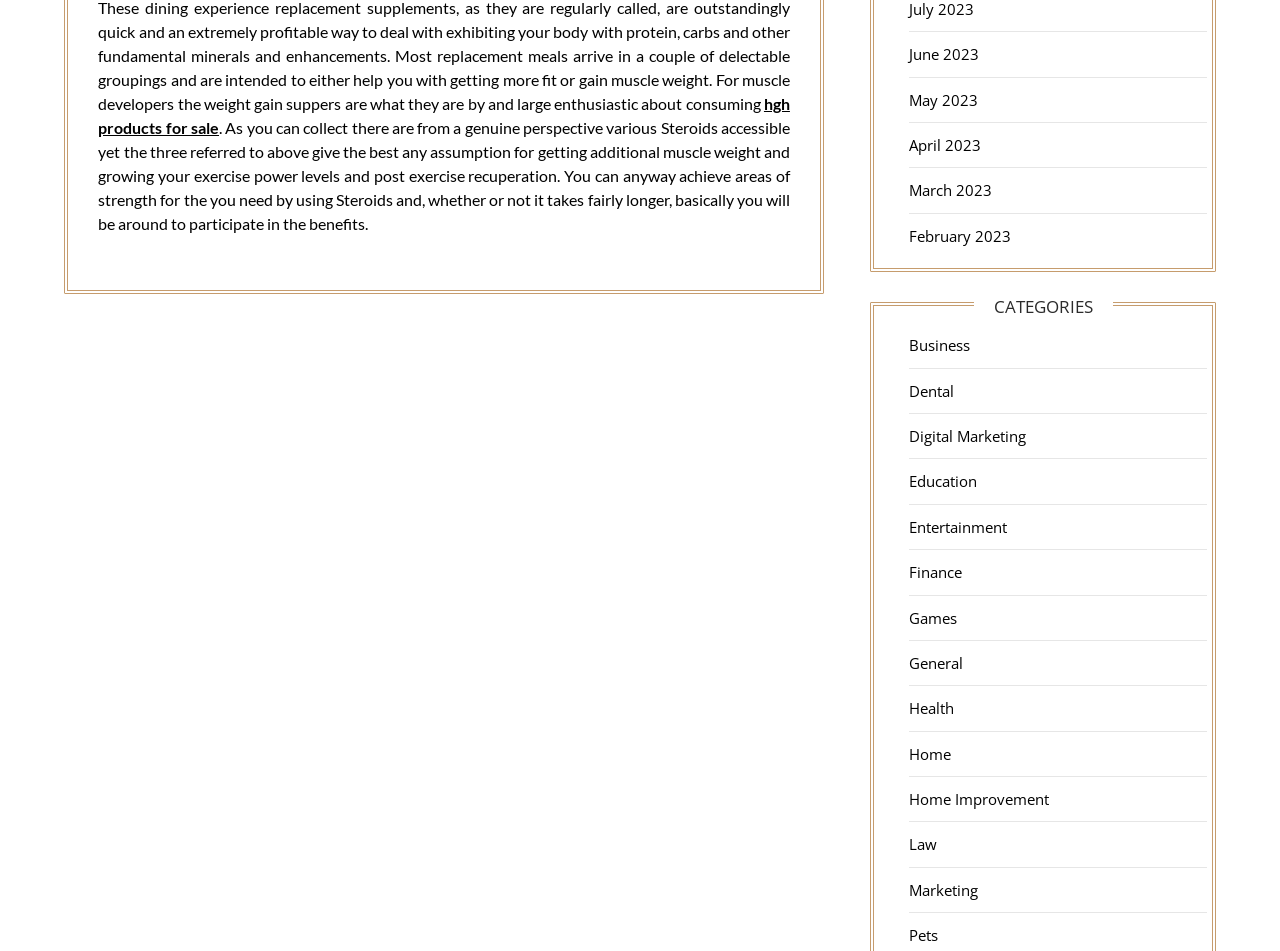Please specify the bounding box coordinates in the format (top-left x, top-left y, bottom-right x, bottom-right y), with values ranging from 0 to 1. Identify the bounding box for the UI component described as follows: Finance

[0.71, 0.591, 0.752, 0.612]